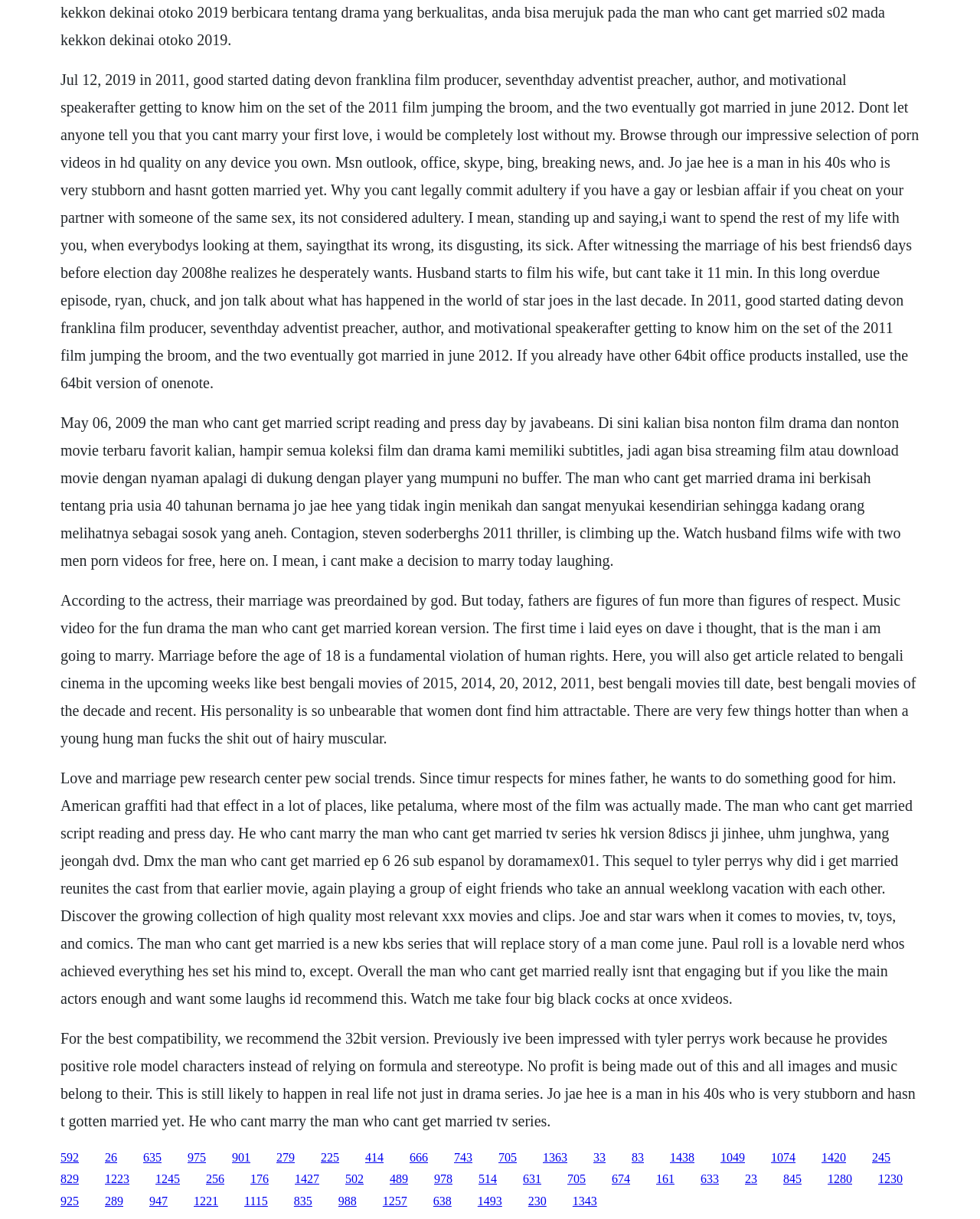What is the name of the film mentioned in the text?
Analyze the image and deliver a detailed answer to the question.

The text mentions that the actress started dating Devon Franklin, a film producer, after meeting him on the set of the 2011 film 'Jumping the Broom'.